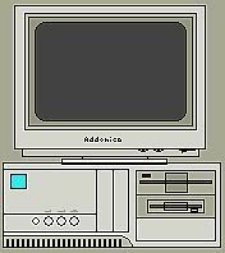Summarize the image with a detailed caption.

The image features a vintage computer setup from the early 1990s, showcasing a classic CRT monitor with an Addonics label prominently displayed on the front. Below the monitor is the corresponding computer tower, marked by a simple and functional design typical of the era. The tower includes several buttons and slots for drives, indicative of its capability to read various media formats popular at the time, such as floppy disks. This setup represents a pivotal moment in personal computing history, particularly for users in the late 20th century, who relied on such machines for tasks ranging from word processing to early internet browsing. Below the image, the text recounts the nostalgic journey of a user who acquired this kind of computer, highlighting its significance in his early experiences with technology and the internet.